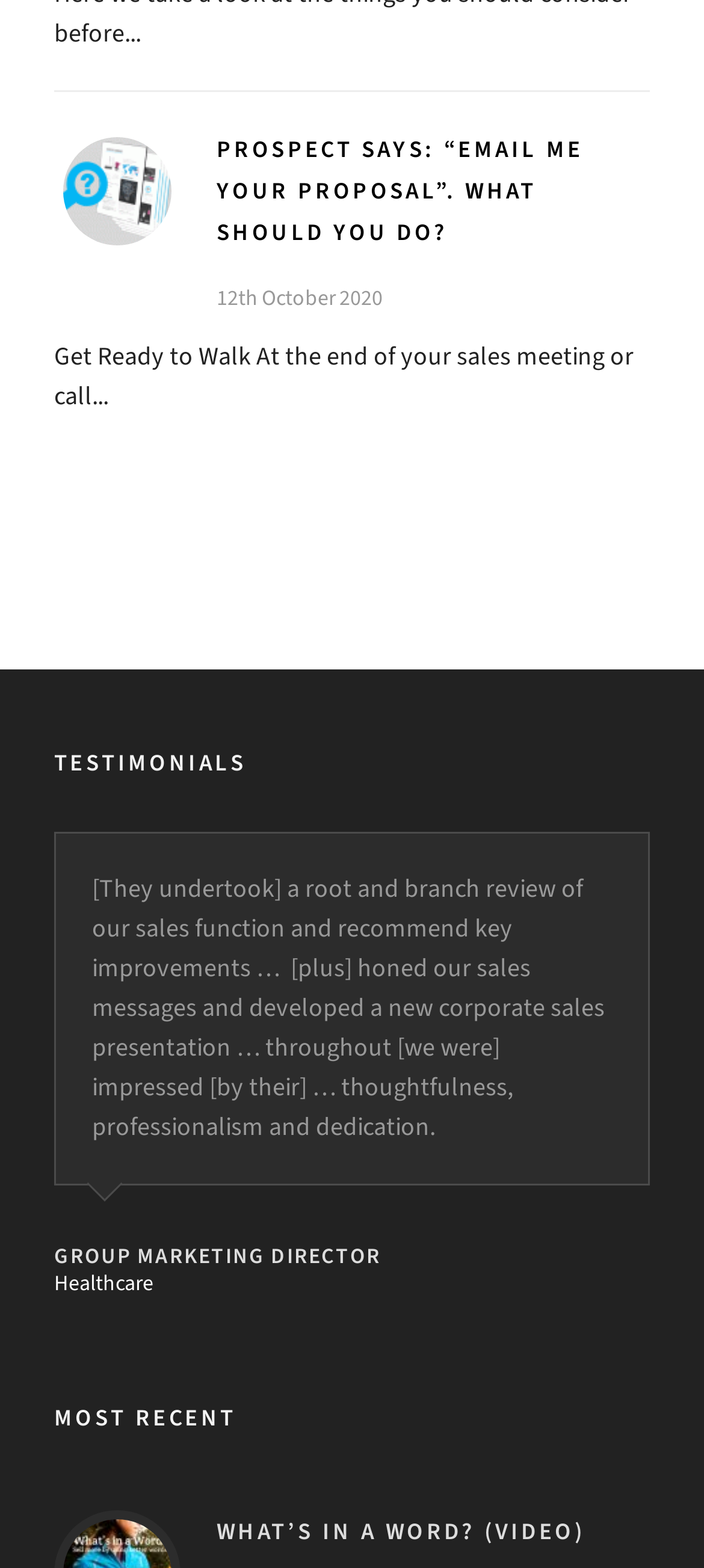Can you find the bounding box coordinates of the area I should click to execute the following instruction: "Click the link 'Prospect says: “email me your proposal”. What should you do?'"?

[0.077, 0.081, 0.256, 0.162]